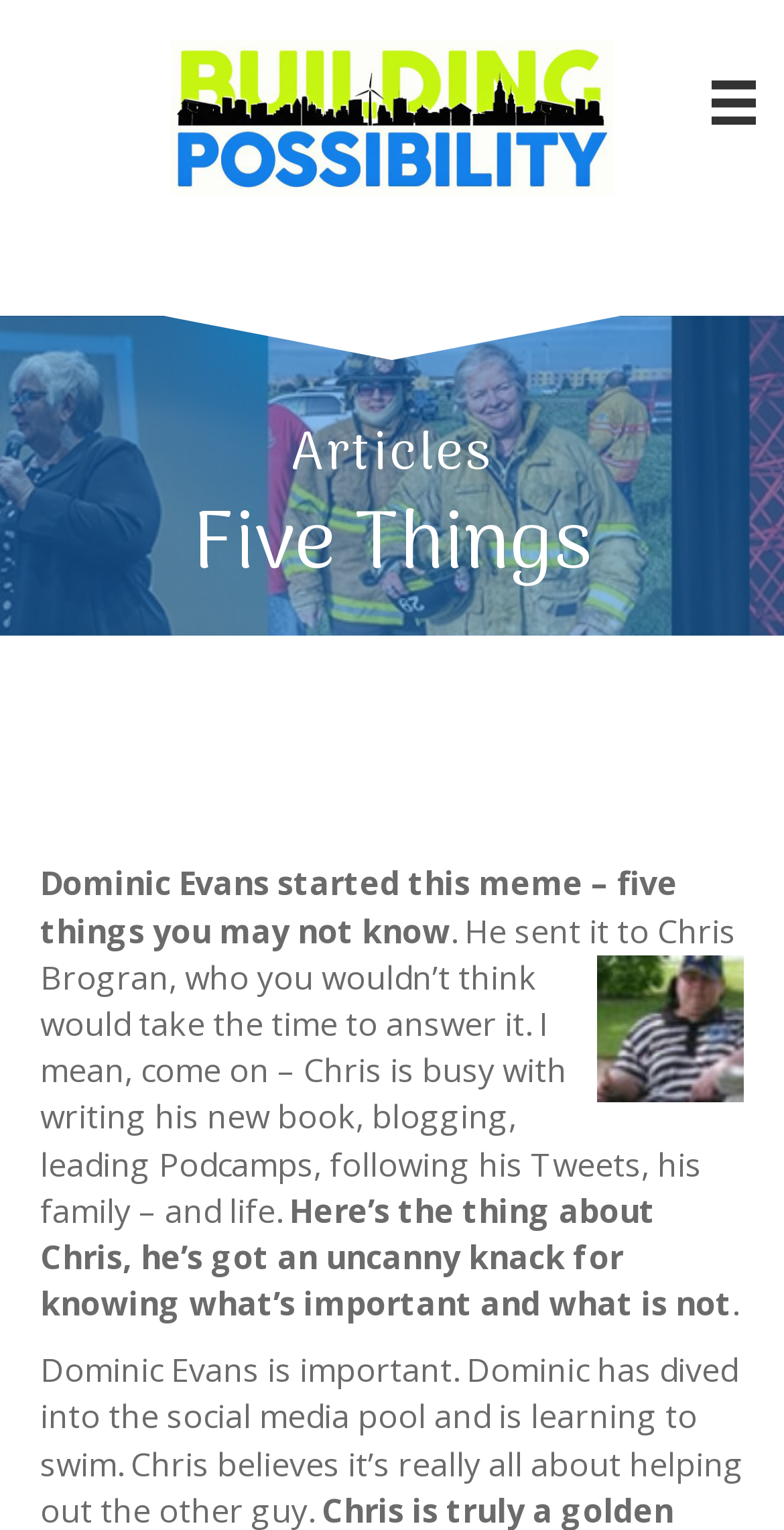Who did Dominic Evans send the meme to?
Please answer the question as detailed as possible based on the image.

The webpage states 'He sent it to Chris Brogran, who you wouldn’t think would take the time to answer it.' which implies that Dominic Evans sent the meme to Chris Brogran.